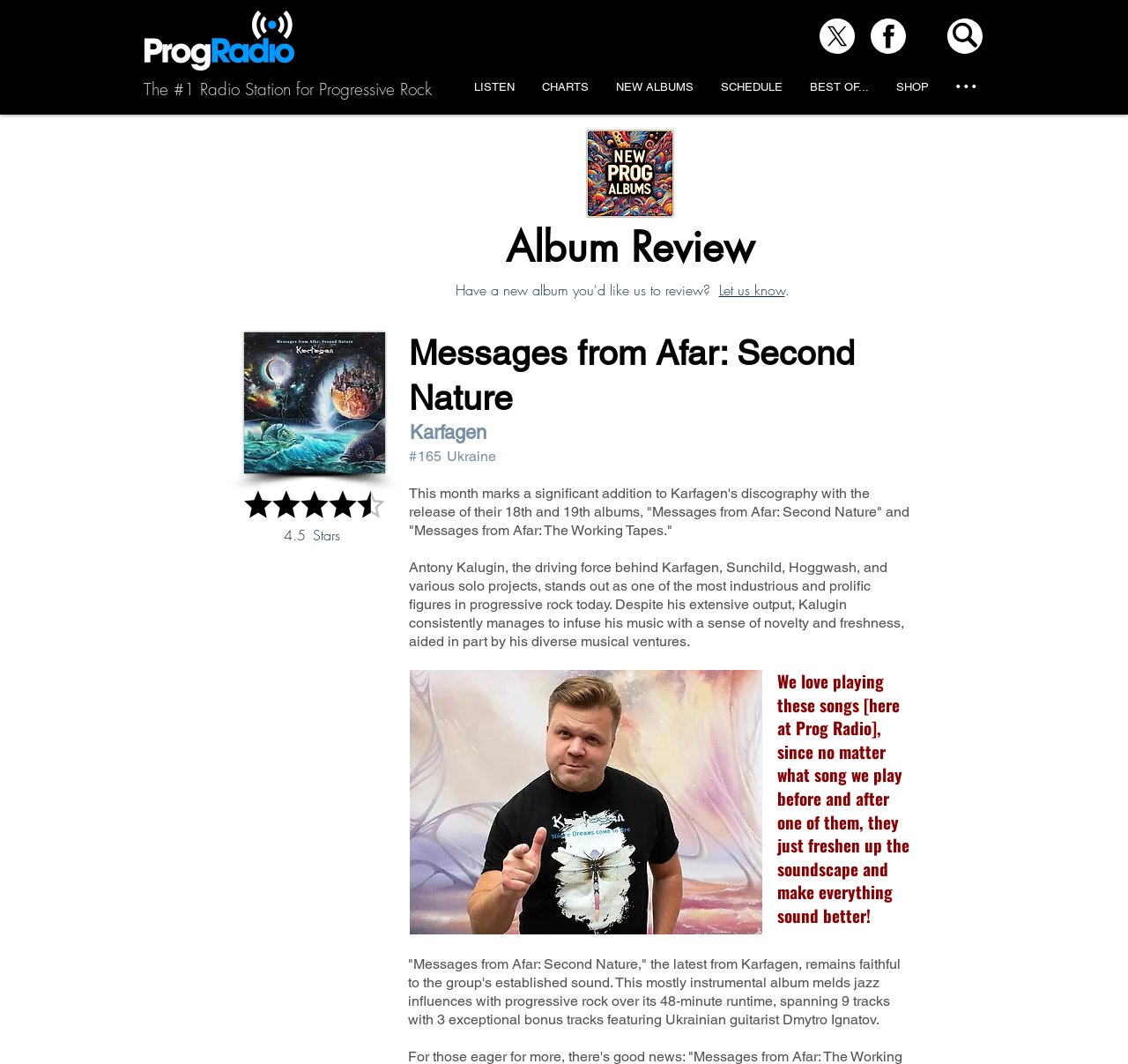Please determine the bounding box coordinates of the element's region to click in order to carry out the following instruction: "Go to the LISTEN page". The coordinates should be four float numbers between 0 and 1, i.e., [left, top, right, bottom].

[0.409, 0.061, 0.468, 0.103]